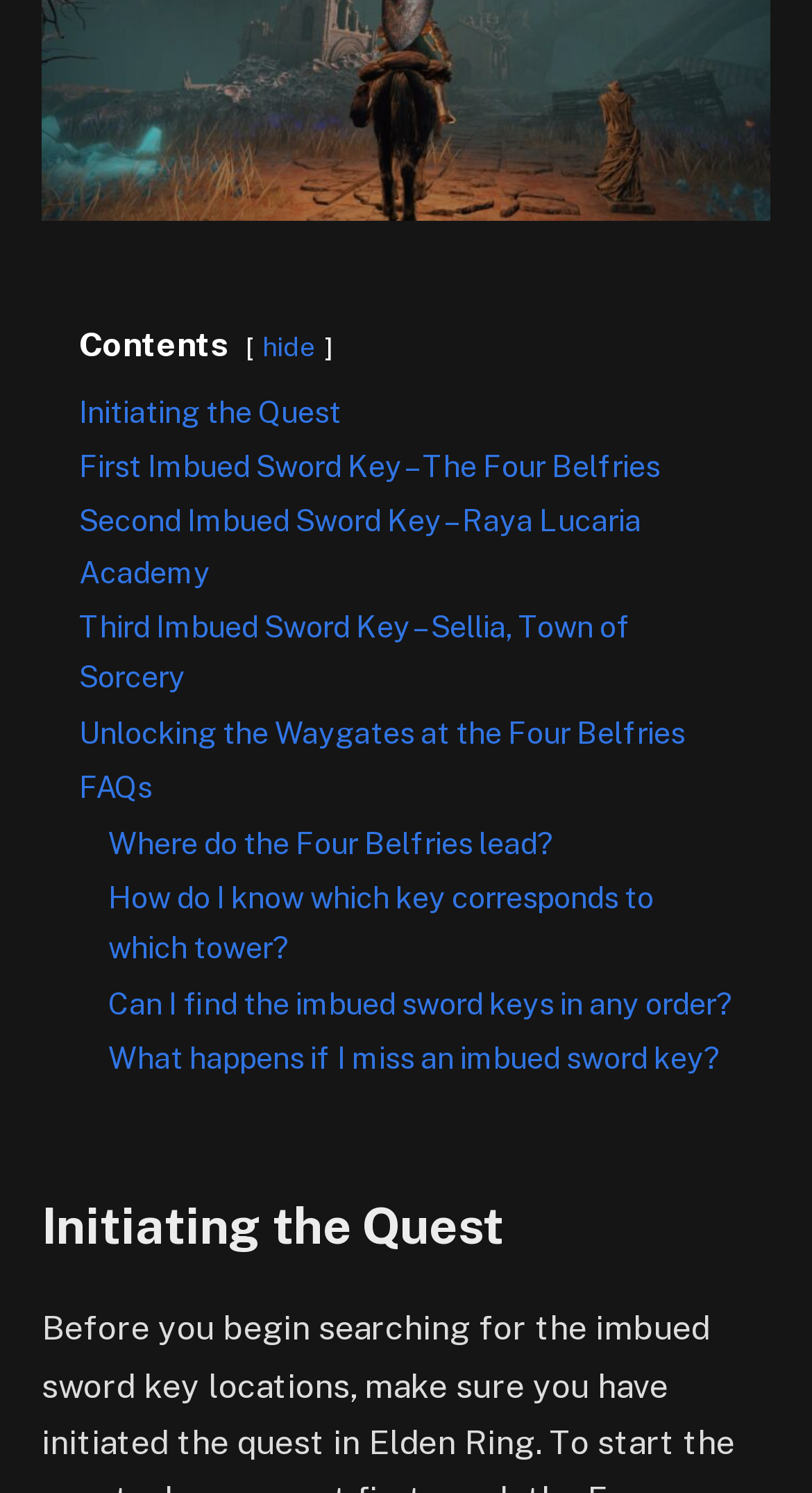What is the first step in initiating the quest?
Respond to the question with a single word or phrase according to the image.

Initiating the Quest